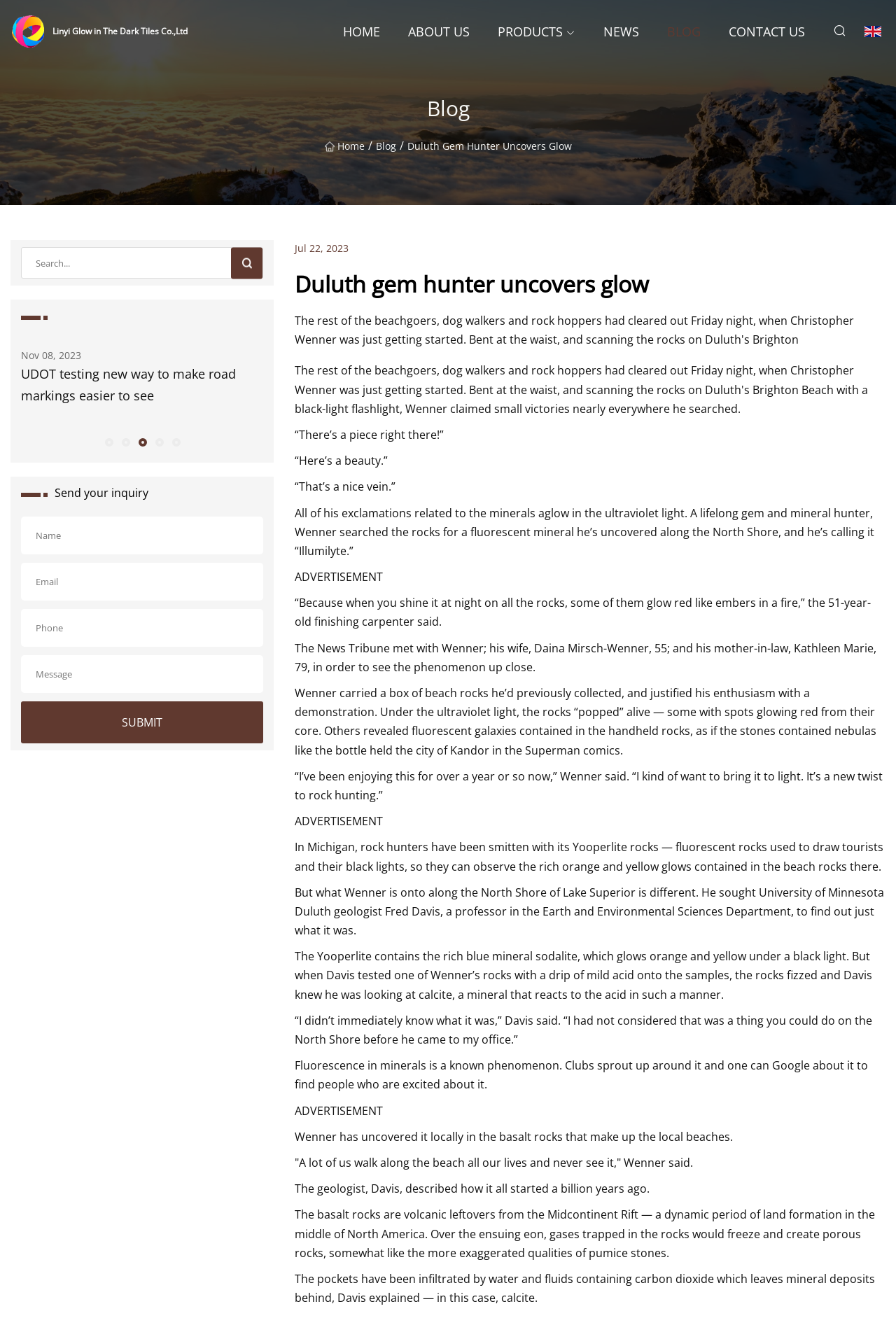Specify the bounding box coordinates of the region I need to click to perform the following instruction: "Search for something". The coordinates must be four float numbers in the range of 0 to 1, i.e., [left, top, right, bottom].

[0.023, 0.188, 0.294, 0.212]